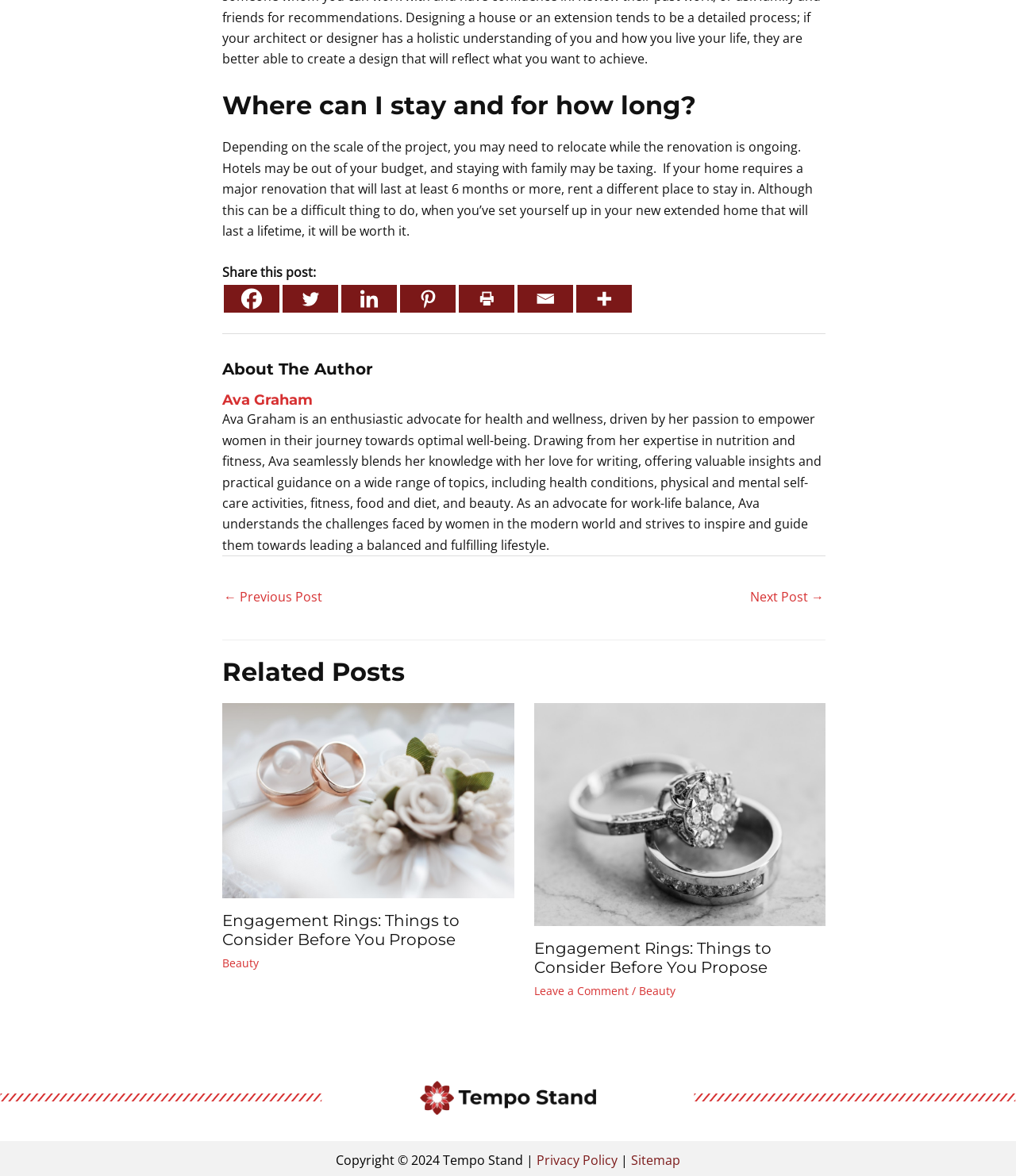Respond to the question below with a single word or phrase:
Who is the author of the article?

Ava Graham